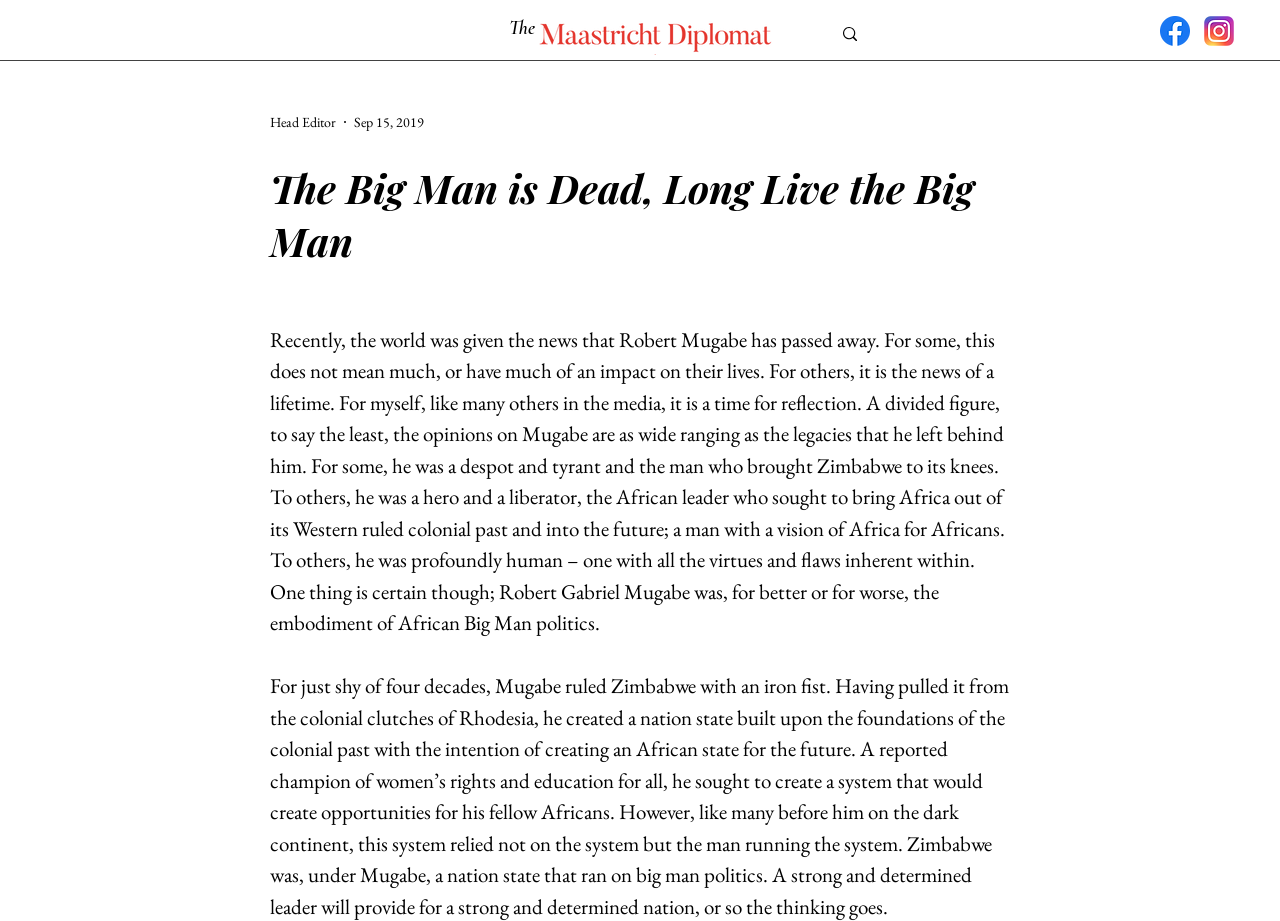Please provide a one-word or phrase answer to the question: 
What is the name of the logo on the top left?

MD-fulltext-logo